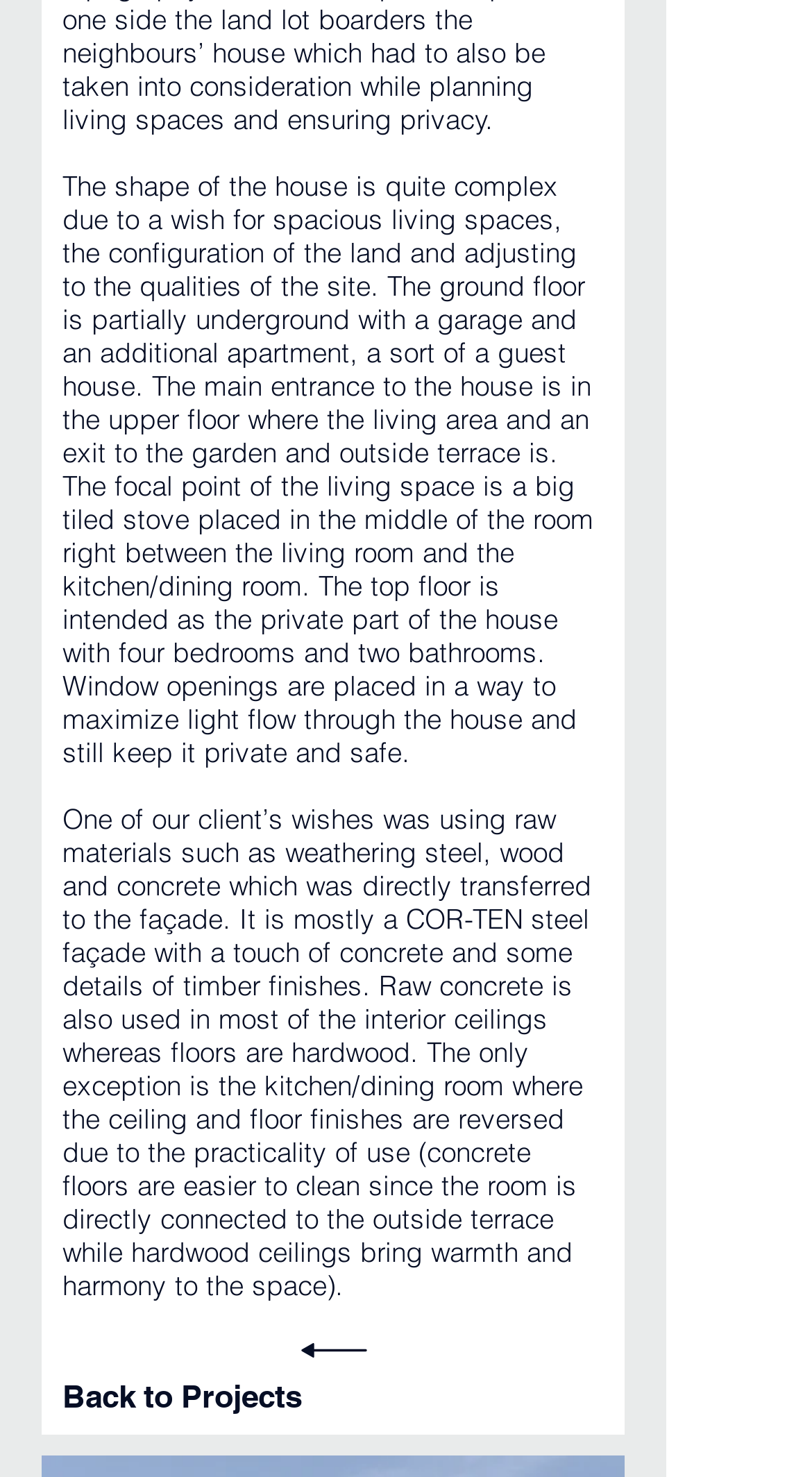Identify the bounding box of the HTML element described here: "Back to Projects". Provide the coordinates as four float numbers between 0 and 1: [left, top, right, bottom].

[0.077, 0.933, 0.372, 0.957]